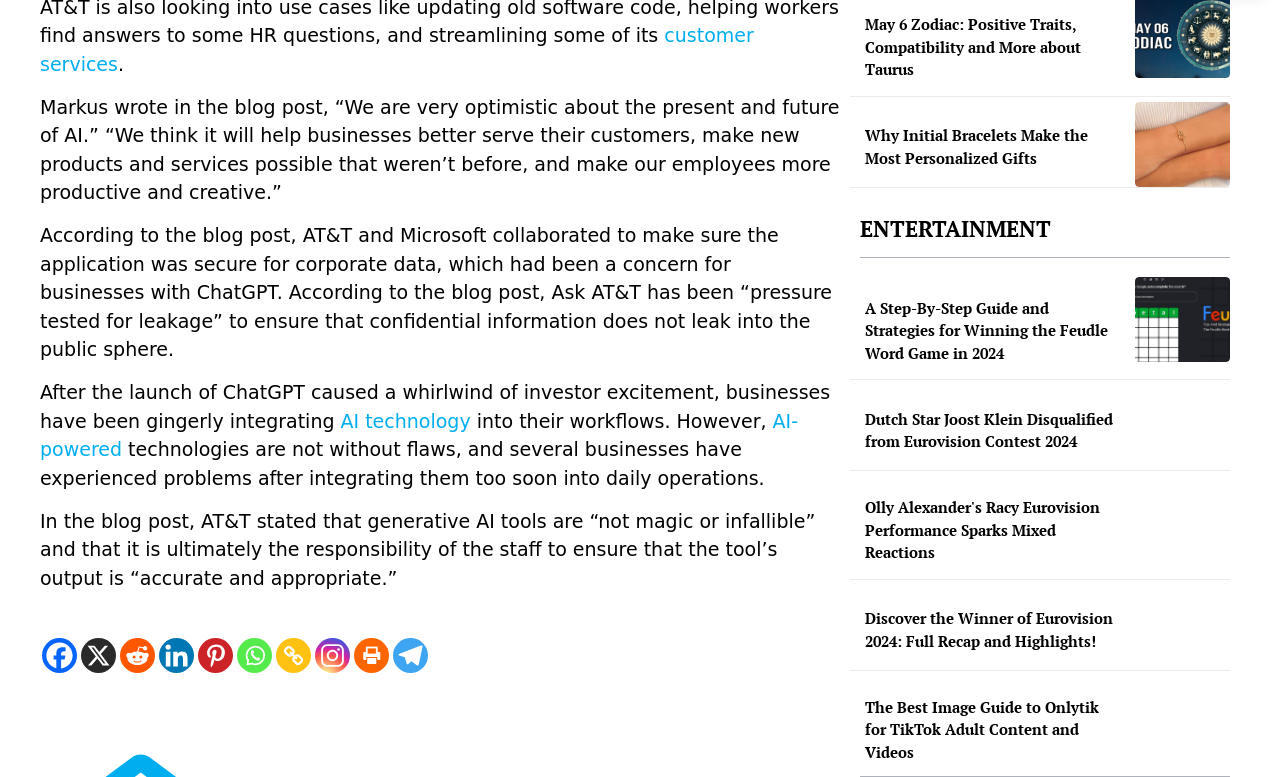Locate the bounding box coordinates for the element described below: "AI-powered". The coordinates must be four float values between 0 and 1, formatted as [left, top, right, bottom].

[0.031, 0.527, 0.623, 0.592]